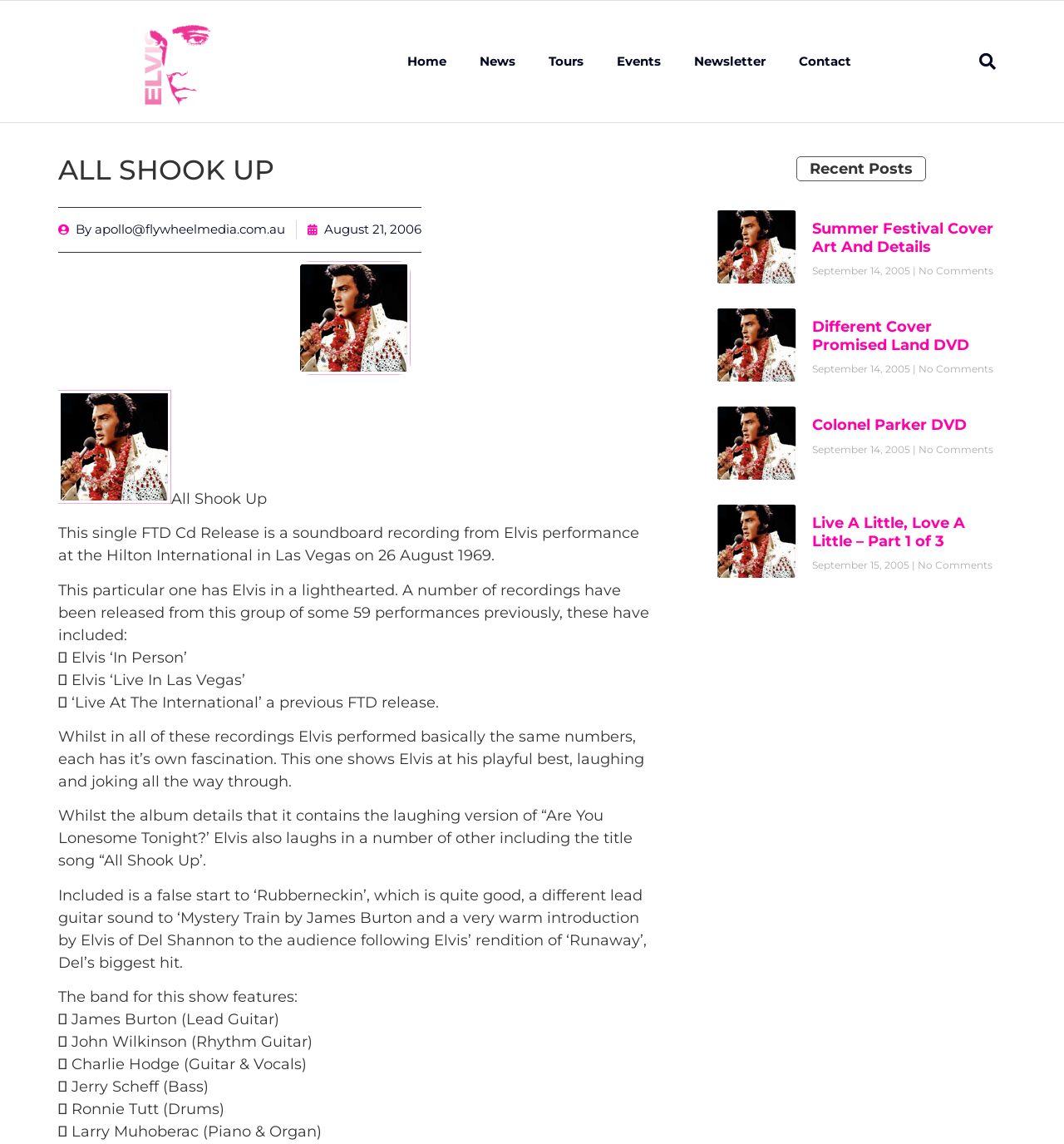Identify the bounding box coordinates for the UI element described as: "Different Cover Promised Land DVD".

[0.763, 0.278, 0.911, 0.309]